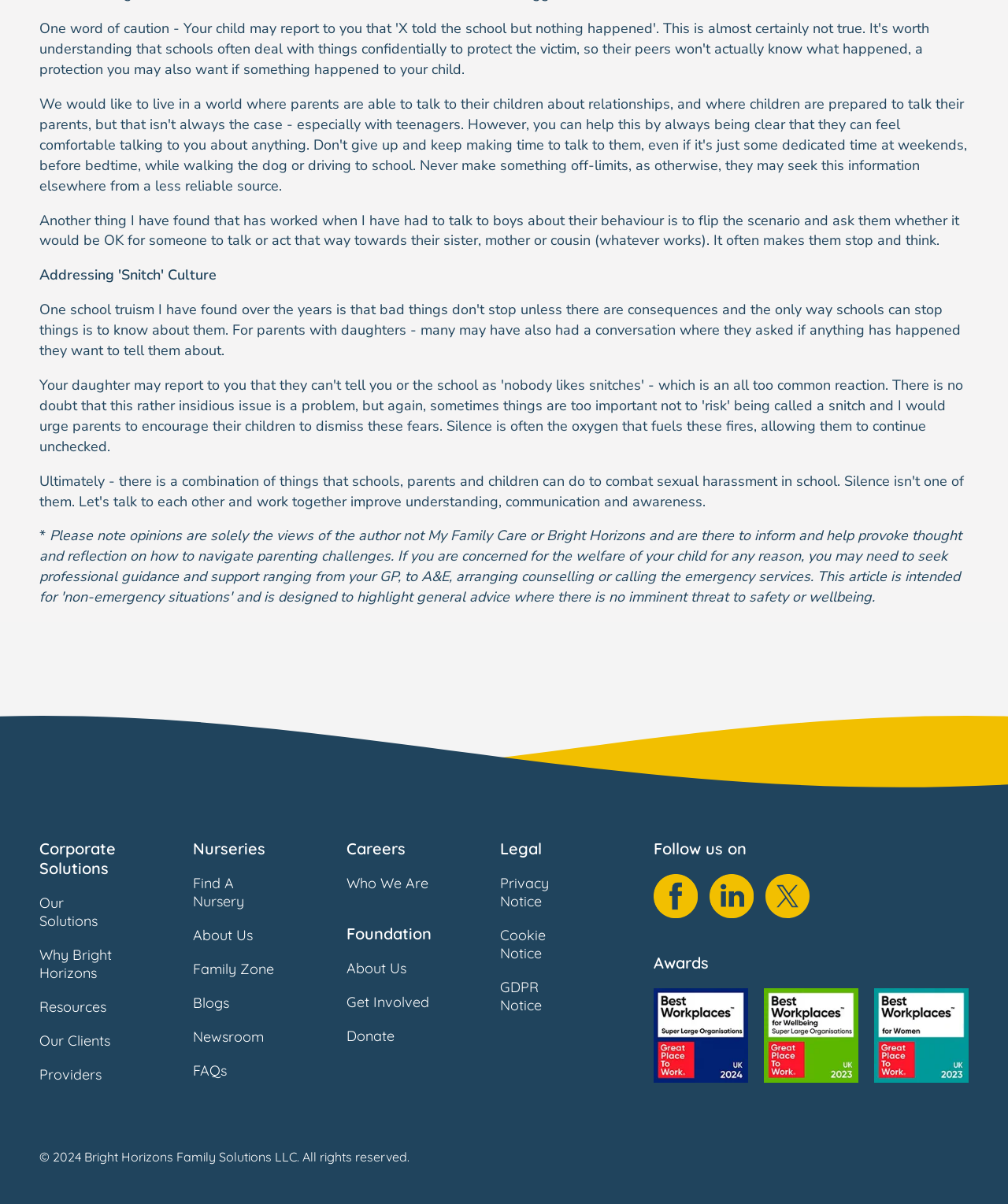Locate the UI element described by About Us in the provided webpage screenshot. Return the bounding box coordinates in the format (top-left x, top-left y, bottom-right x, bottom-right y), ensuring all values are between 0 and 1.

[0.344, 0.797, 0.434, 0.812]